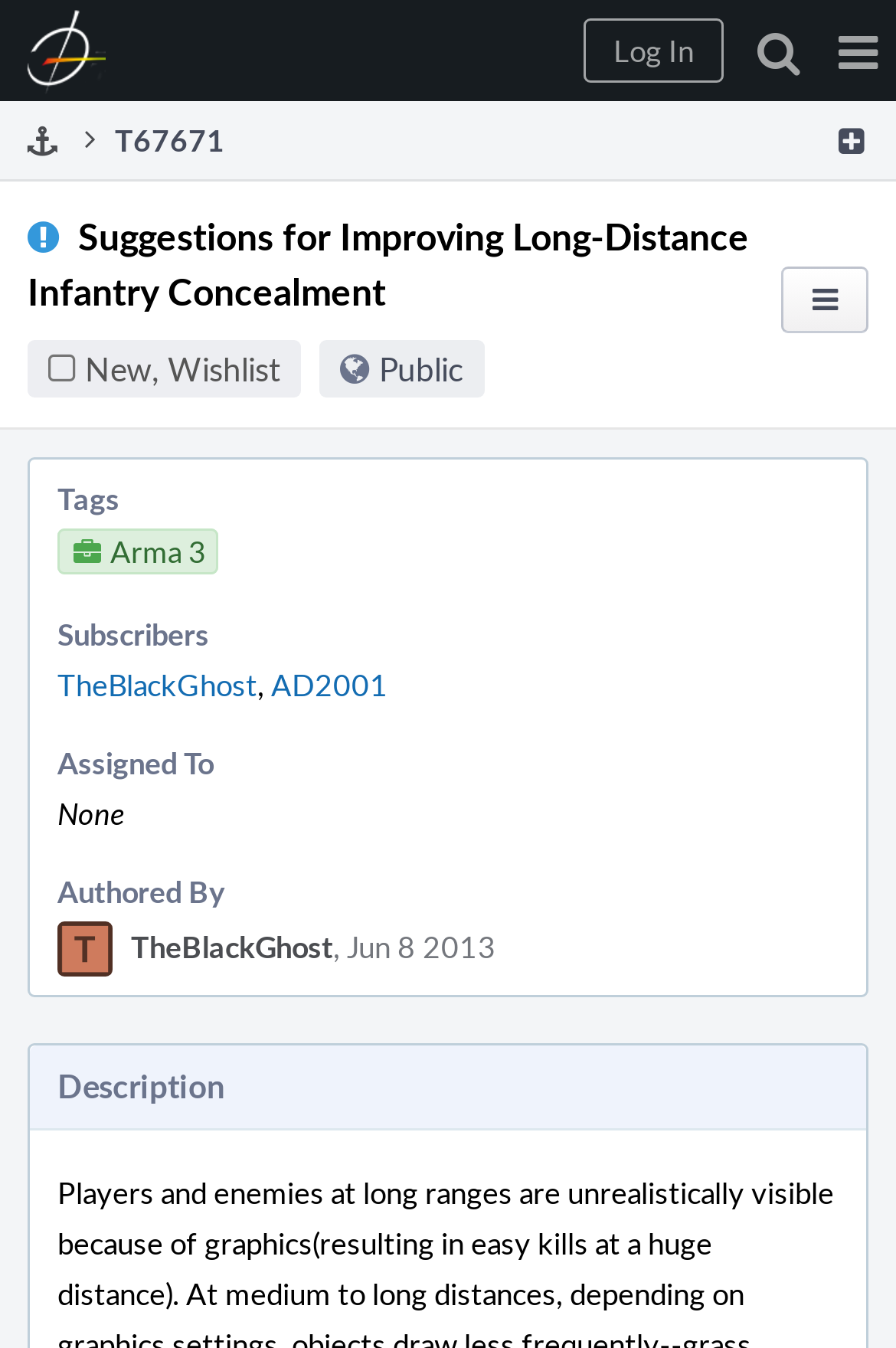Please identify the bounding box coordinates of where to click in order to follow the instruction: "Check Assigned To section".

[0.064, 0.551, 0.238, 0.581]